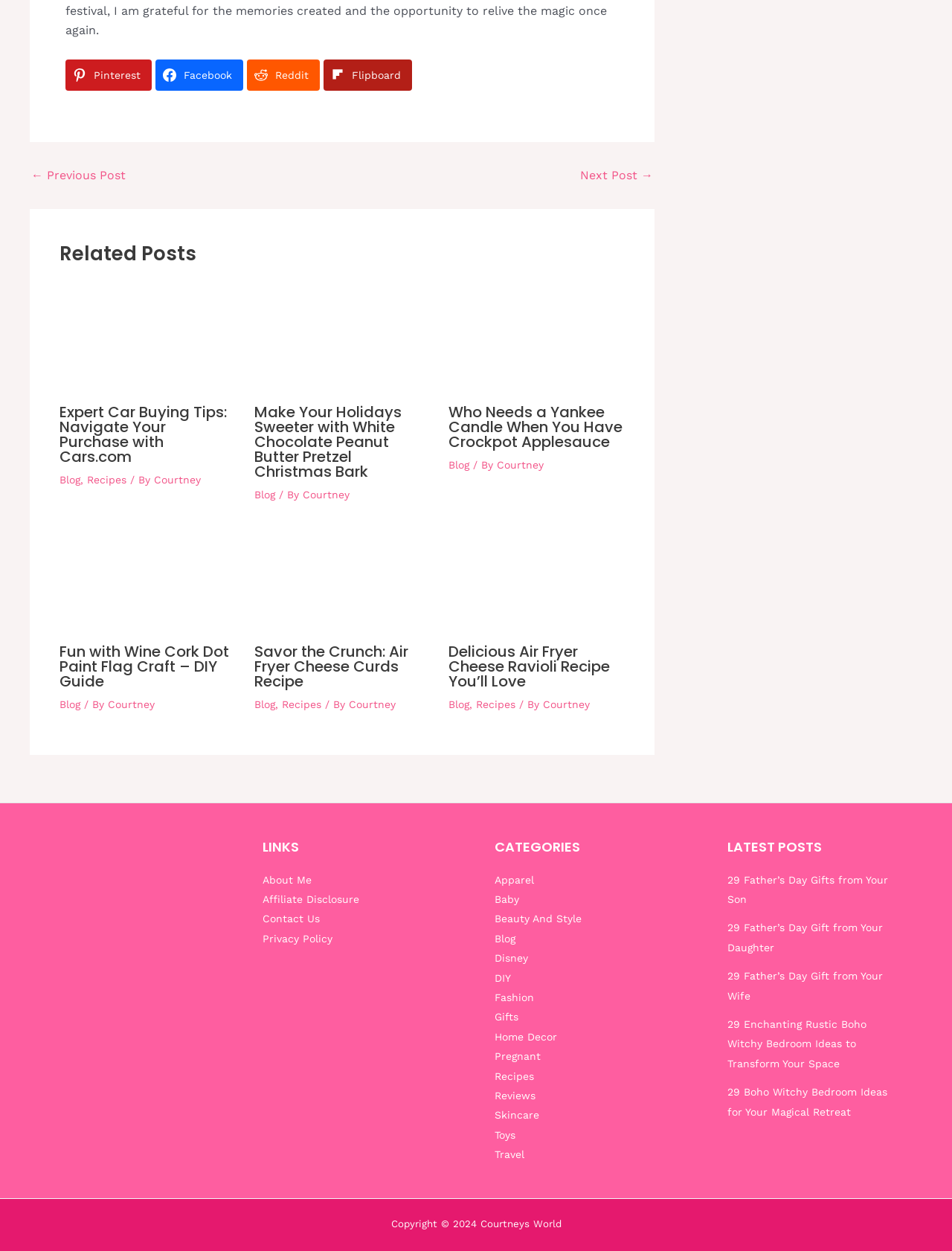Use the details in the image to answer the question thoroughly: 
How many social media links are present at the top?

The top section of the webpage has links to four social media platforms: Pinterest, Facebook, Reddit, and Flipboard.